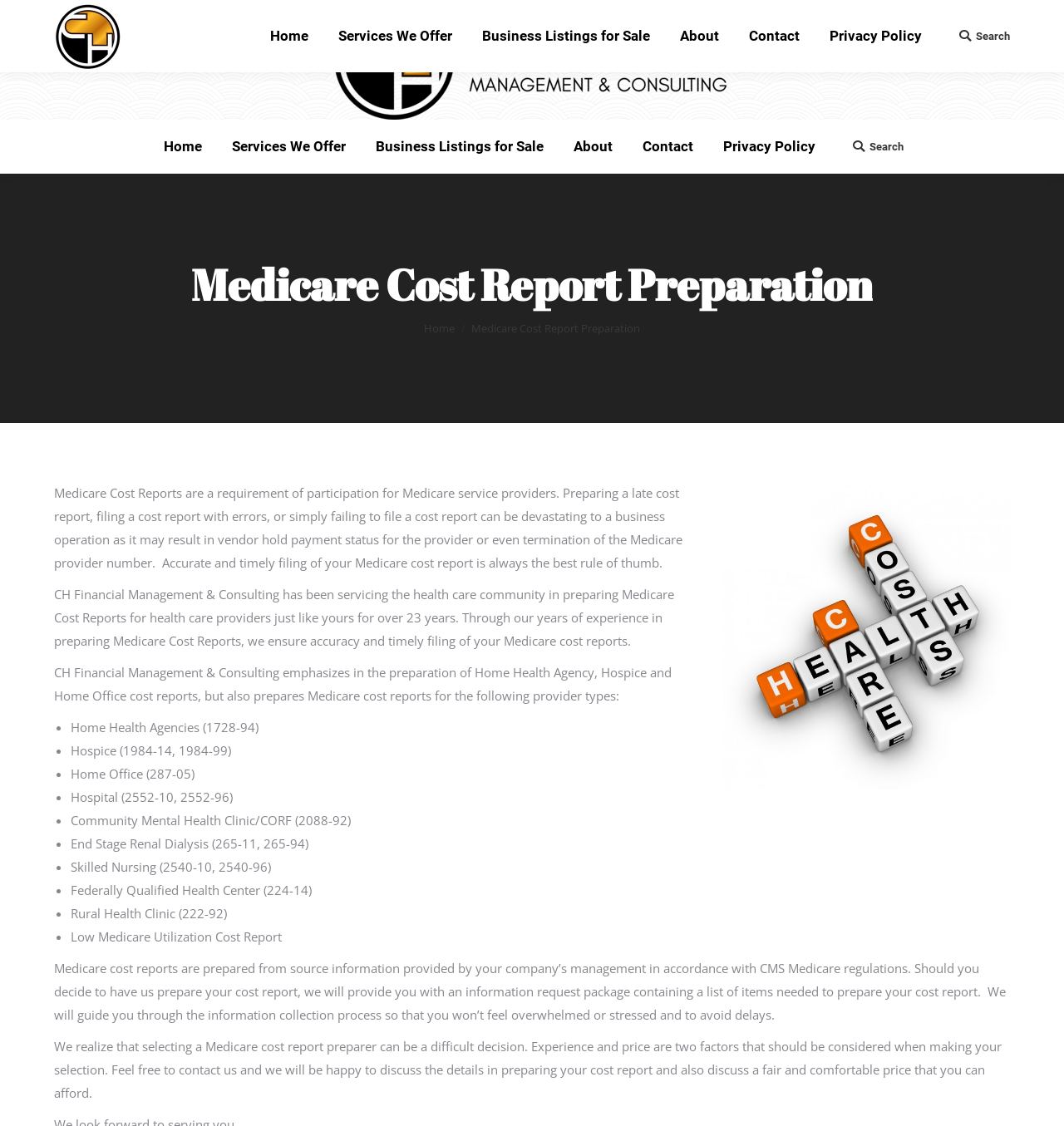What is the company name on the webpage?
Based on the visual information, provide a detailed and comprehensive answer.

I found the company name by looking at the top-left corner of the webpage, where it is displayed prominently as a link and an image.